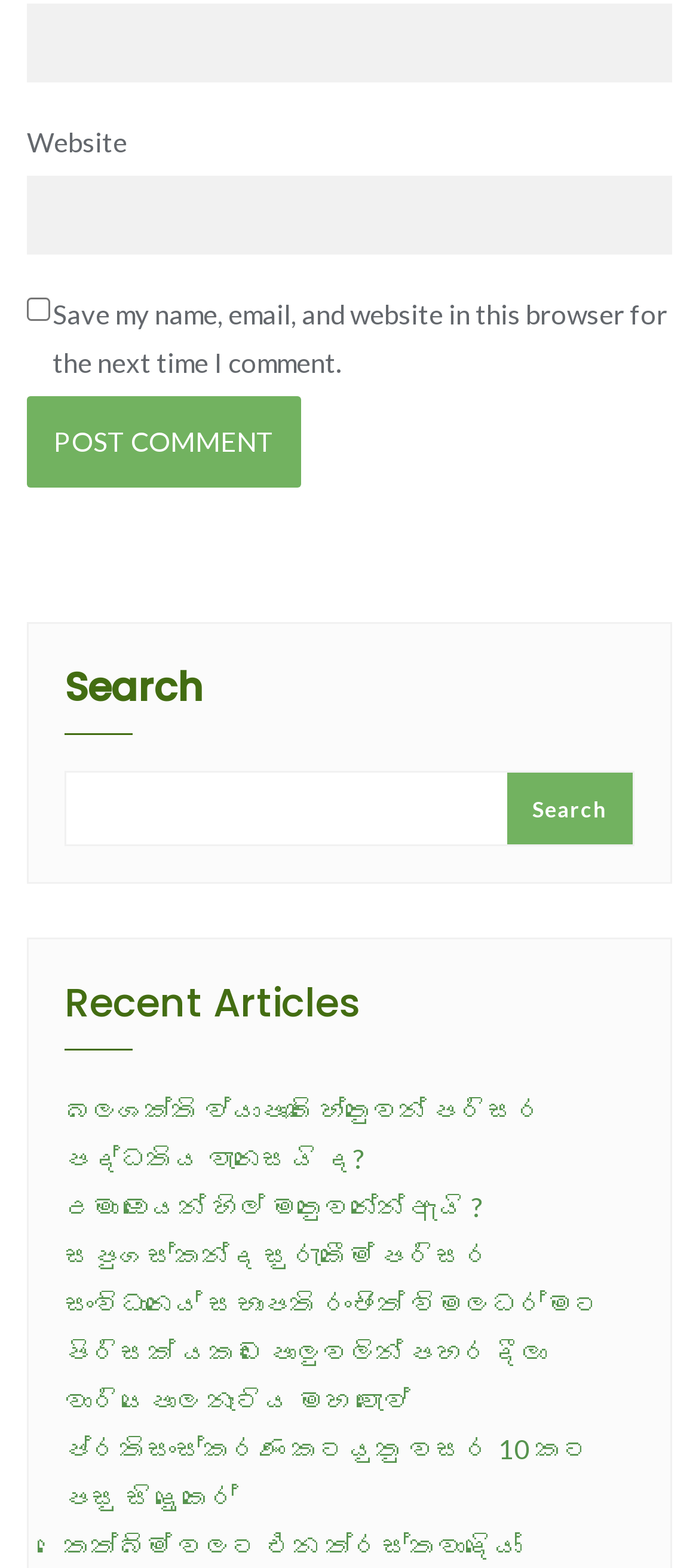Locate the bounding box coordinates of the element I should click to achieve the following instruction: "Enter email address".

[0.038, 0.003, 0.962, 0.053]